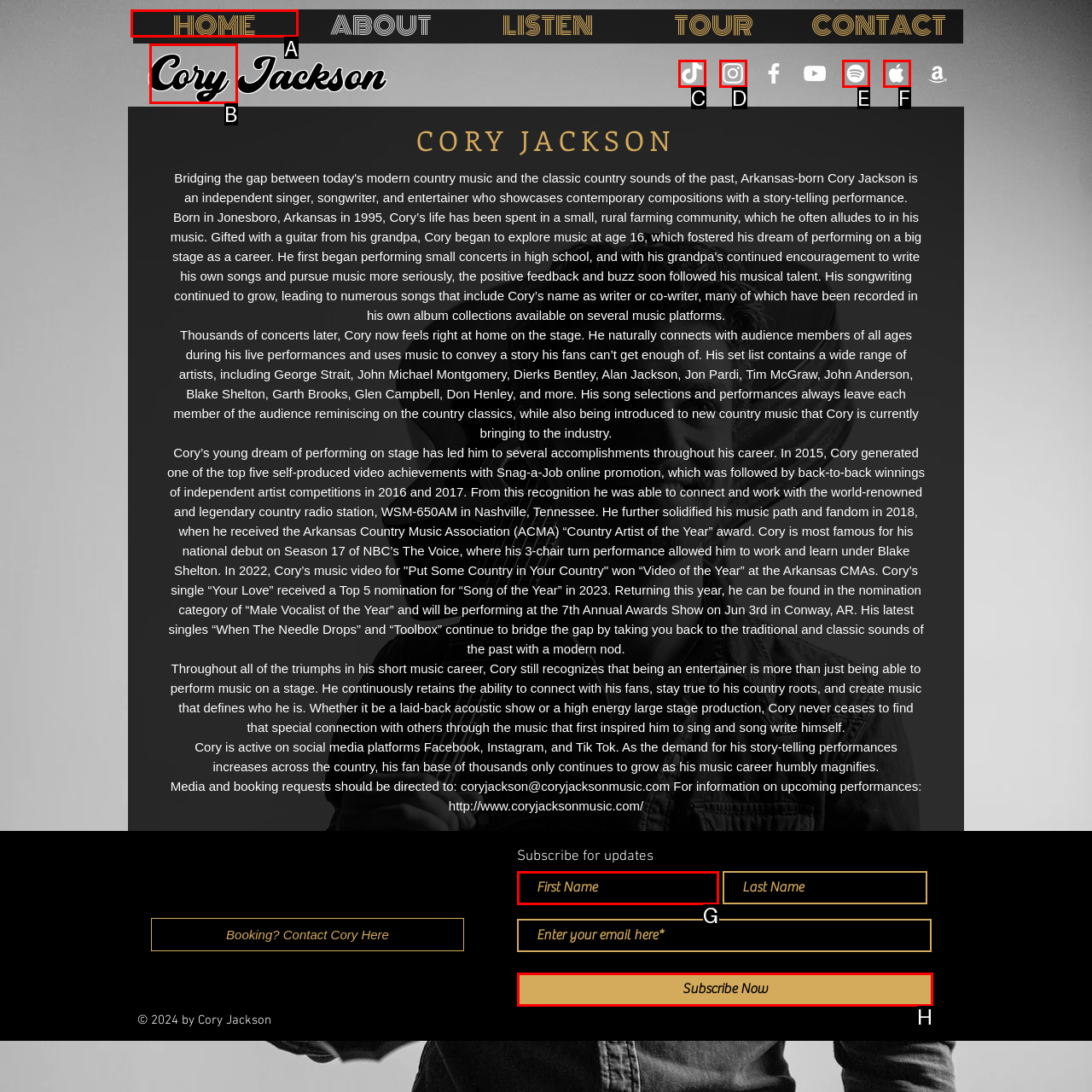Choose the correct UI element to click for this task: Click on the HOME link Answer using the letter from the given choices.

A